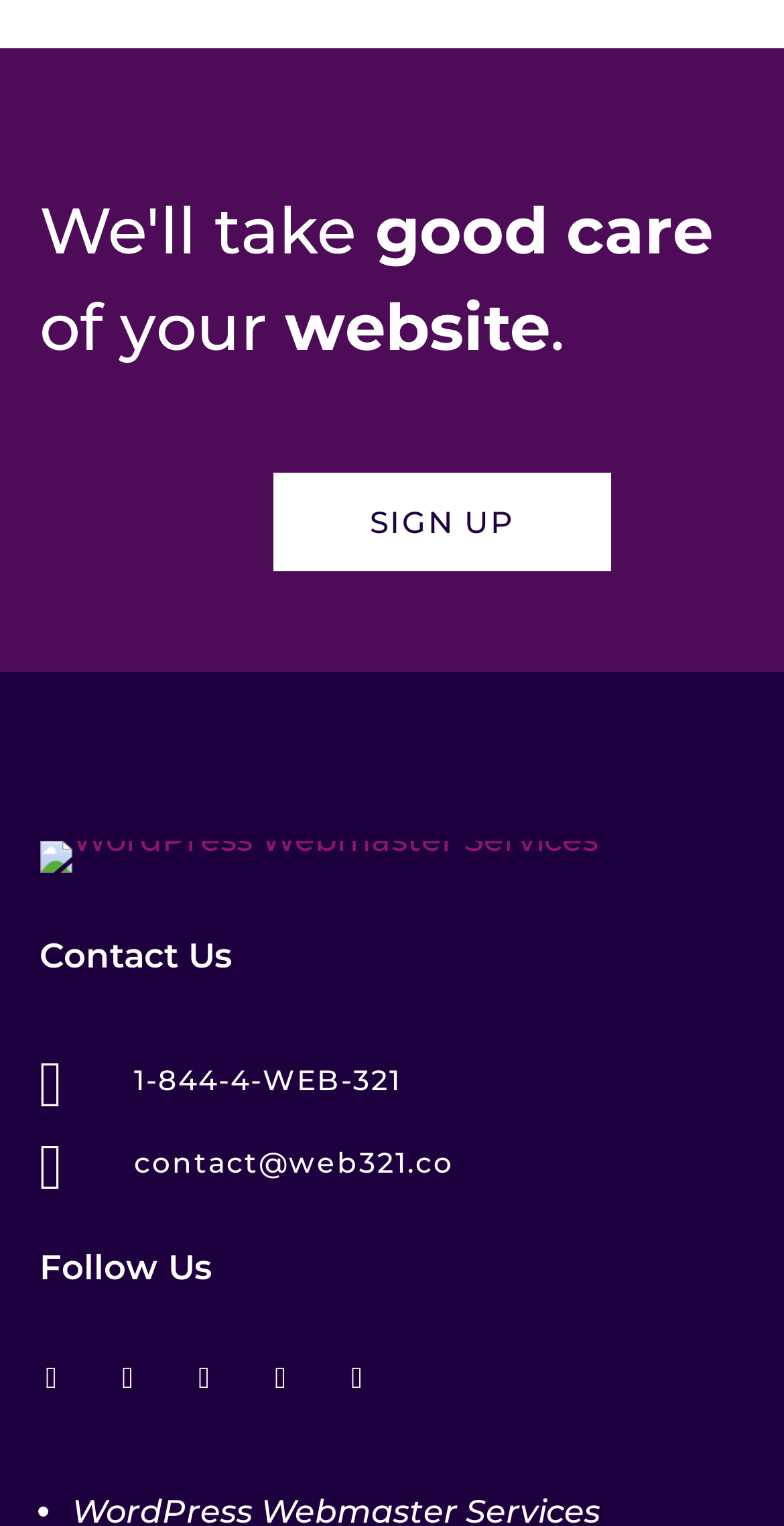Pinpoint the bounding box coordinates of the element that must be clicked to accomplish the following instruction: "Visit jomi.com". The coordinates should be in the format of four float numbers between 0 and 1, i.e., [left, top, right, bottom].

None